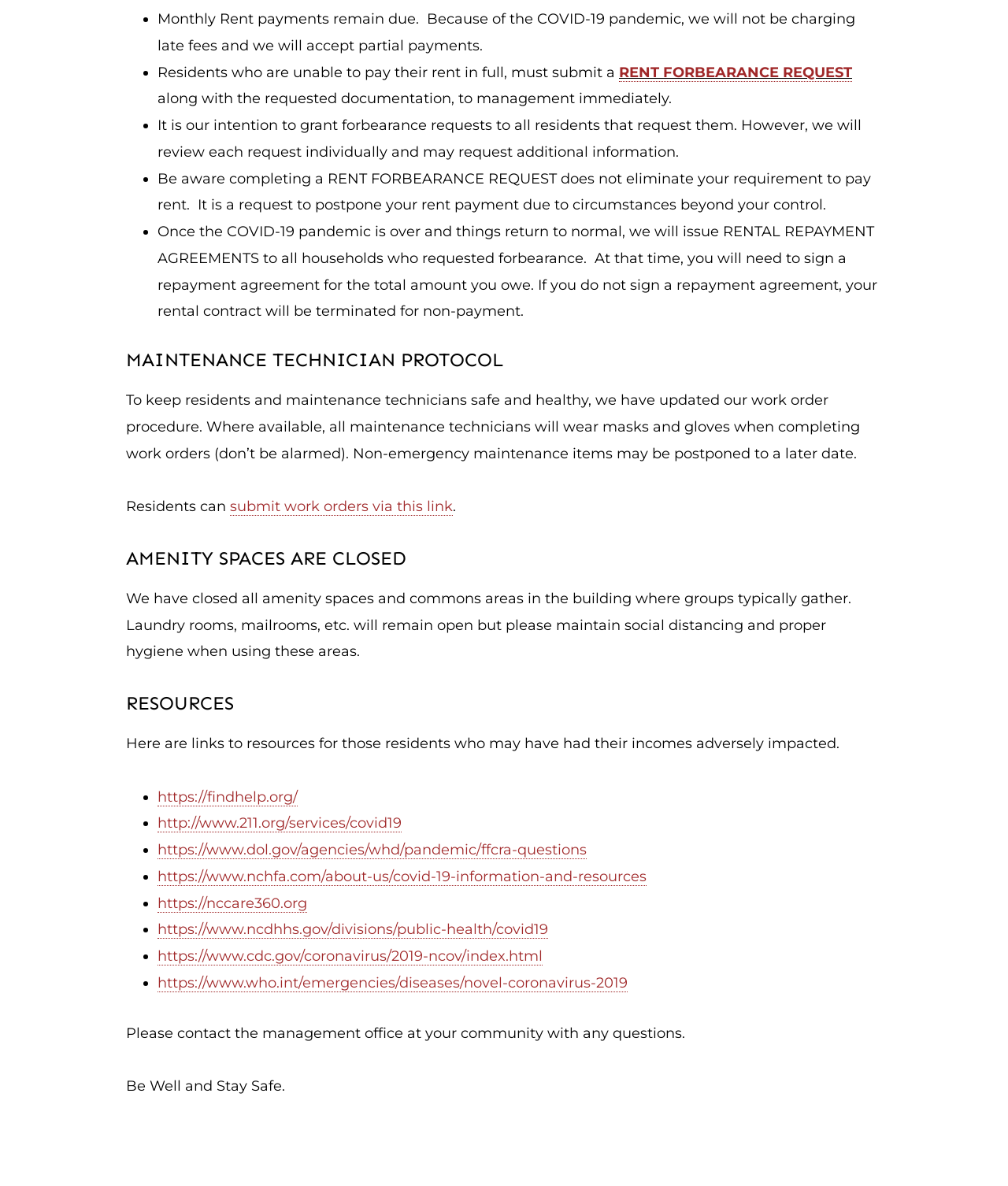With reference to the screenshot, provide a detailed response to the question below:
How can residents submit work orders?

The webpage provides a link for residents to submit work orders, which is an updated procedure to keep residents and maintenance technicians safe and healthy during the COVID-19 pandemic.